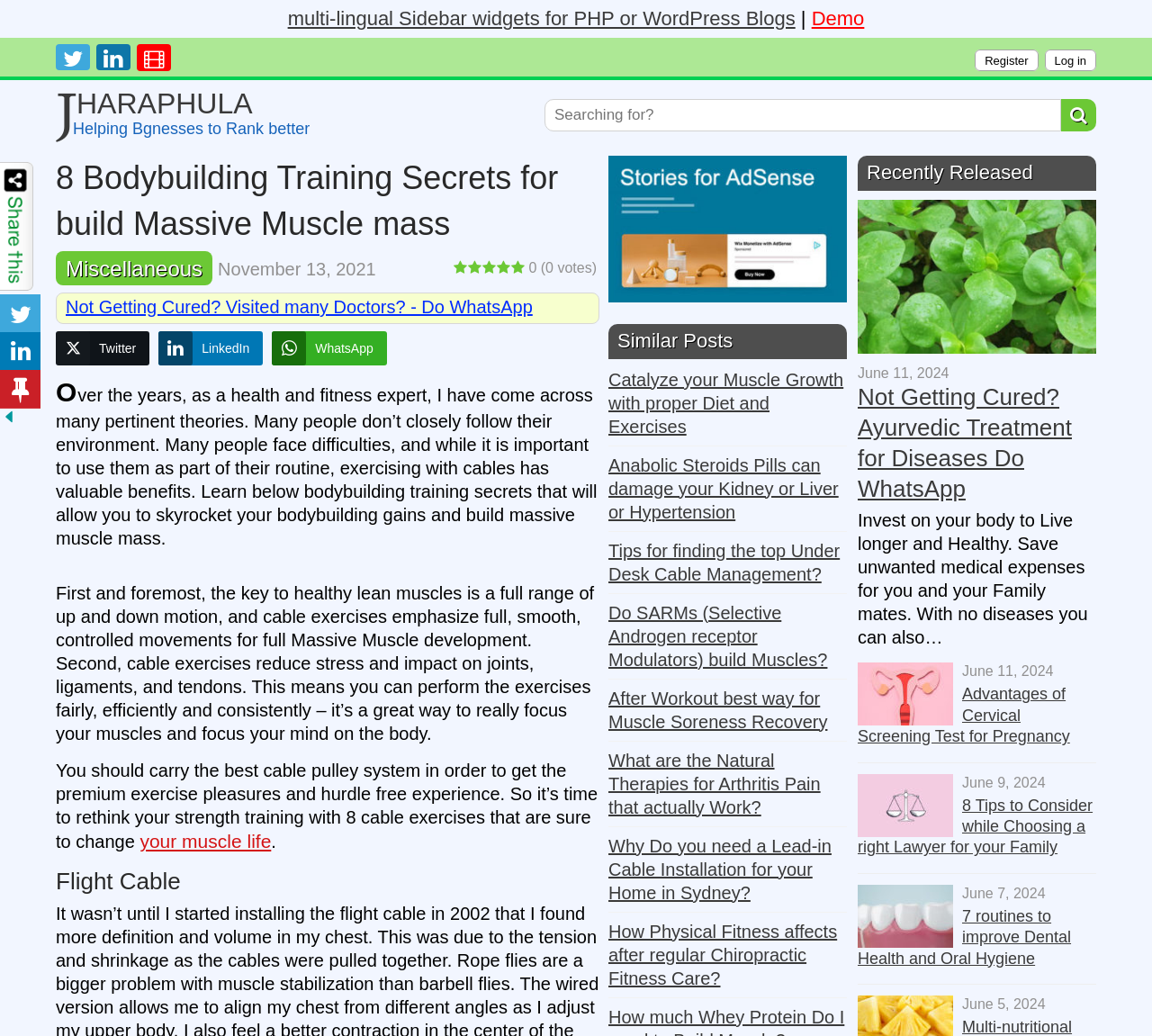Please specify the bounding box coordinates of the clickable region to carry out the following instruction: "Click on the 'Demo' link". The coordinates should be four float numbers between 0 and 1, in the format [left, top, right, bottom].

[0.704, 0.007, 0.75, 0.029]